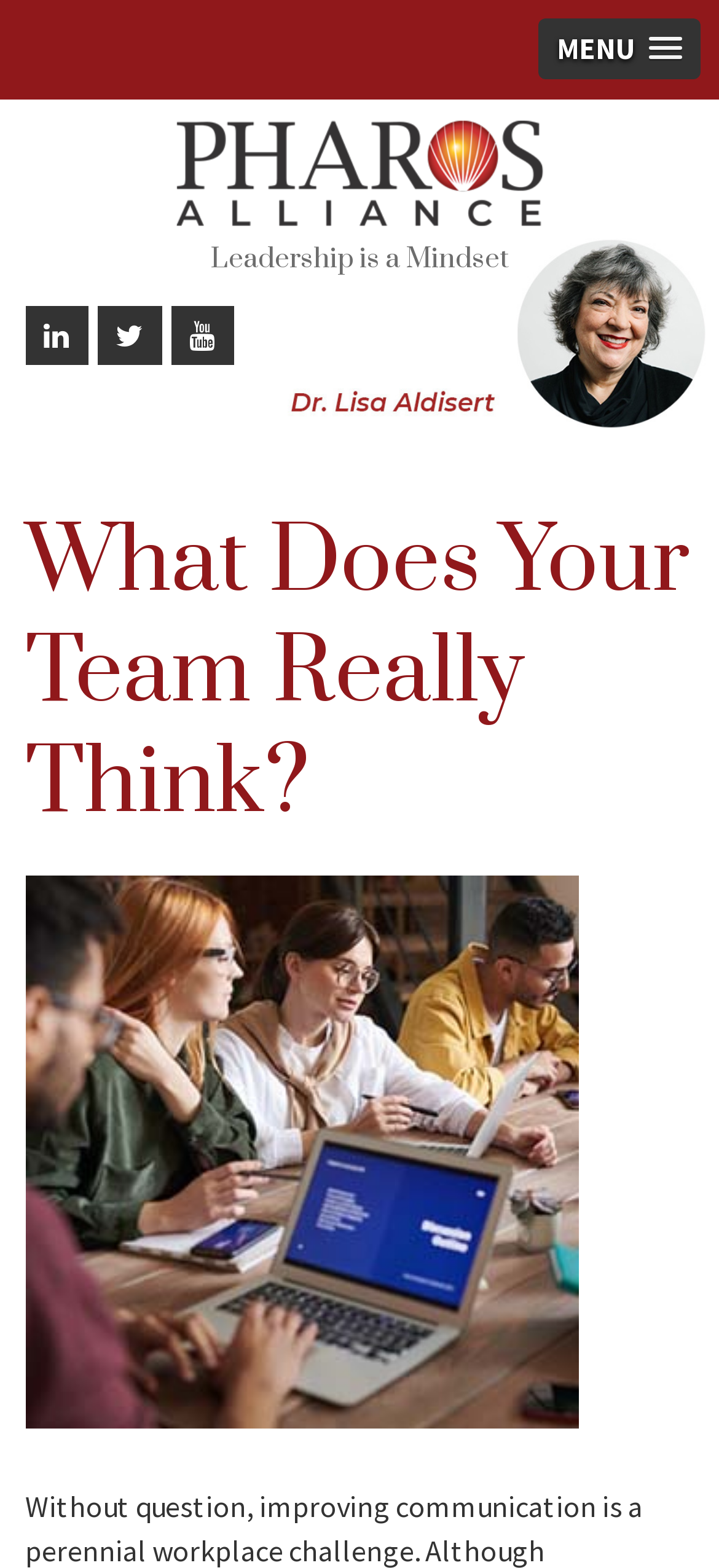Provide a one-word or short-phrase answer to the question:
Is there a menu on the webpage?

Yes